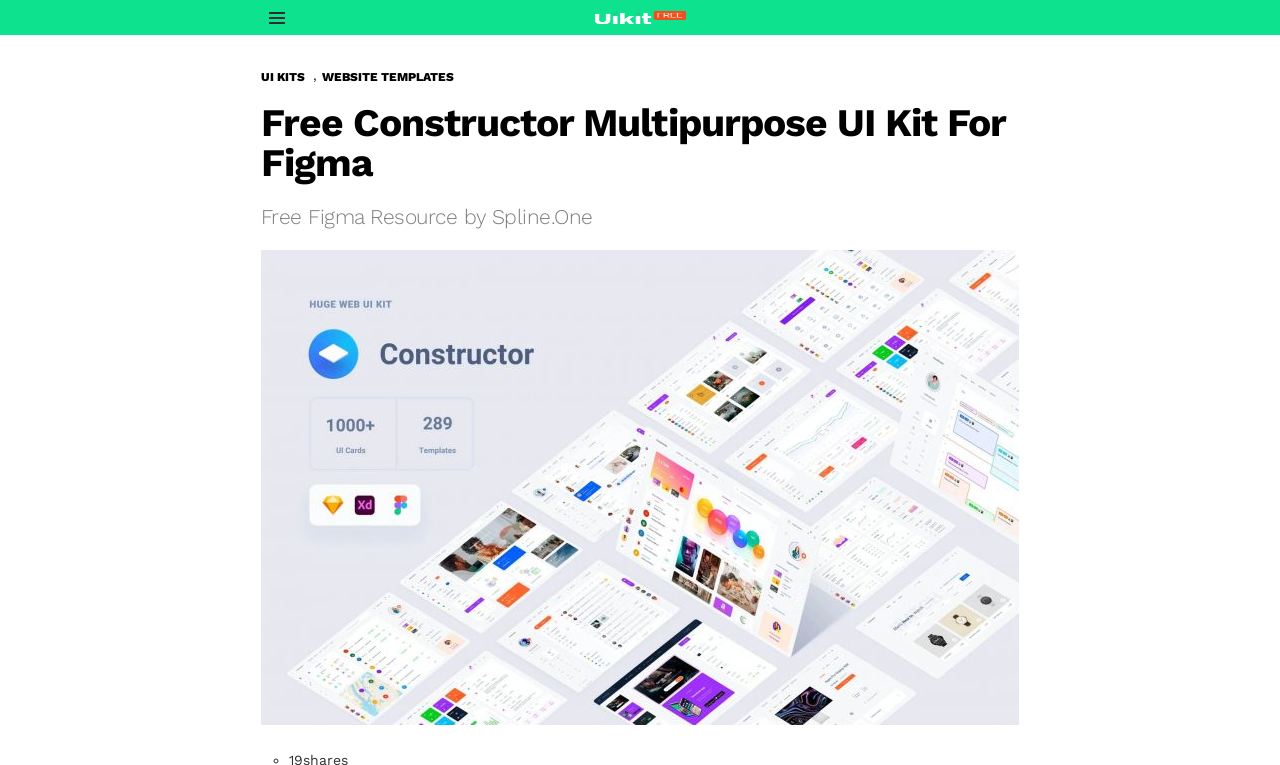What type of templates are available?
Please answer using one word or phrase, based on the screenshot.

Figma Template